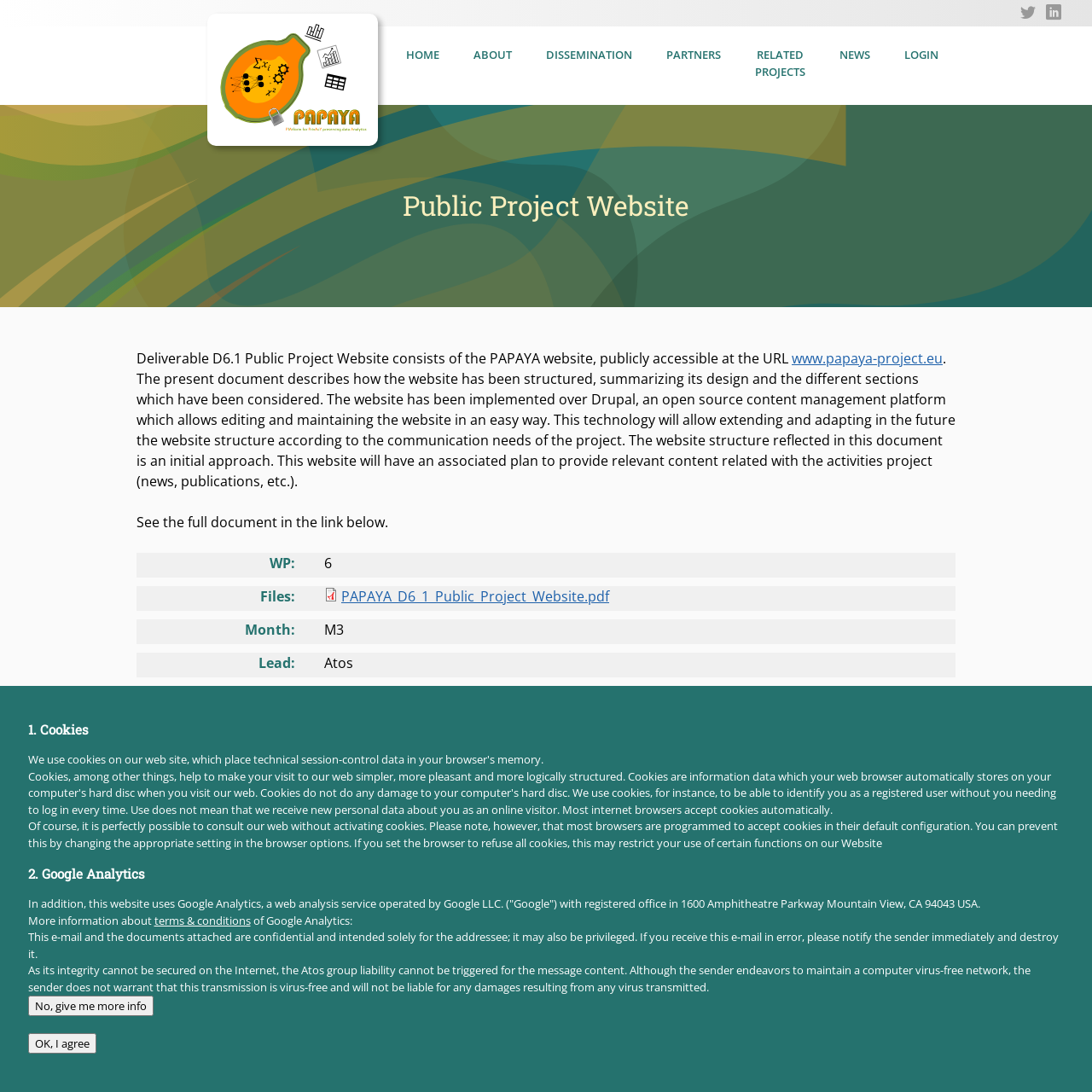Describe all significant elements and features of the webpage.

The webpage is titled "Public Project Website | Papaya" and has a main info logo at the top left corner. Below the logo, there is a main menu with 8 links: "HOME", "ABOUT", "DISSEMINATION", "PARTNERS", "RELATED PROJECTS", "NEWS", and "LOGIN". 

The main content of the webpage is divided into two sections. The top section has a heading "Public Project Website" and contains a brief description of the project, including its website structure and design. The description also mentions that the website is built on Drupal, an open-source content management platform, and that it will have a plan to provide relevant content related to the project's activities.

Below the description, there are several lines of text with labels "WP:", "Files:", "Month:", "Lead:", and "Number:", followed by corresponding values. There is also a link to a PDF file "PAPAYA_D6_1_Public_Project_Website.pdf" and an image of a PDF icon.

The bottom section of the webpage has a heading "1. Cookies" and a paragraph of text explaining how cookies are used on the website. Below this, there is another heading "2. Google Analytics" and a paragraph of text explaining how Google Analytics is used on the website. There are also links to "terms & conditions" and a section with two buttons "No, give me more info" and "OK, I agree".

At the top right corner of the webpage, there are two social media links to Twitter and LinkedIn.